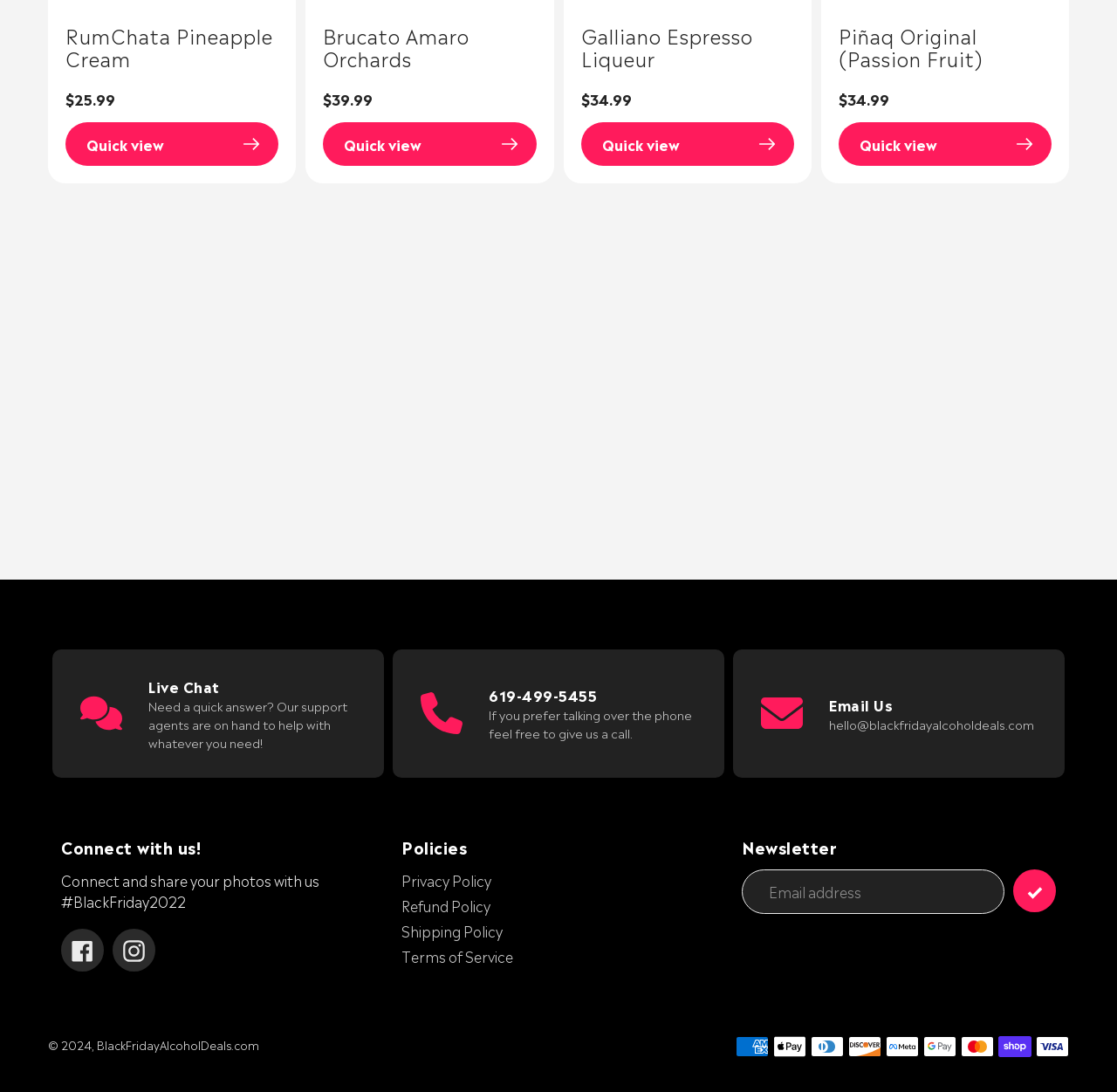Provide your answer to the question using just one word or phrase: How can I contact the website's support team?

Via live chat, phone, or email